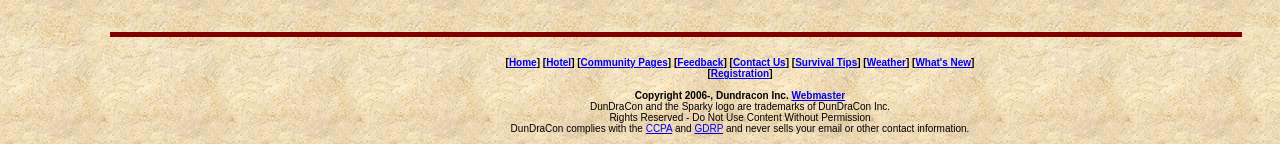Locate the UI element described as follows: "What's New". Return the bounding box coordinates as four float numbers between 0 and 1 in the order [left, top, right, bottom].

[0.715, 0.396, 0.759, 0.473]